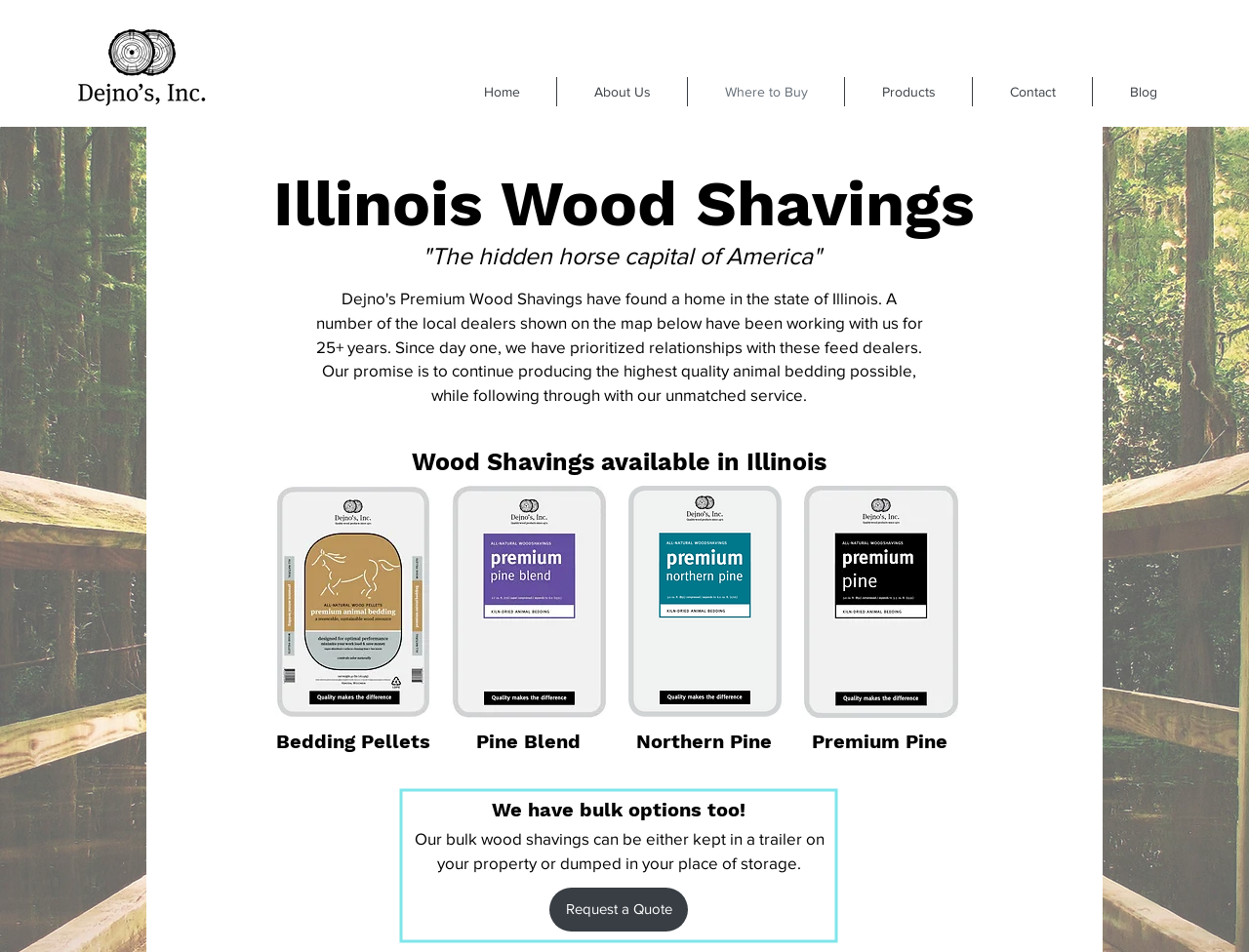Use a single word or phrase to respond to the question:
Are bulk options available for wood shavings?

Yes